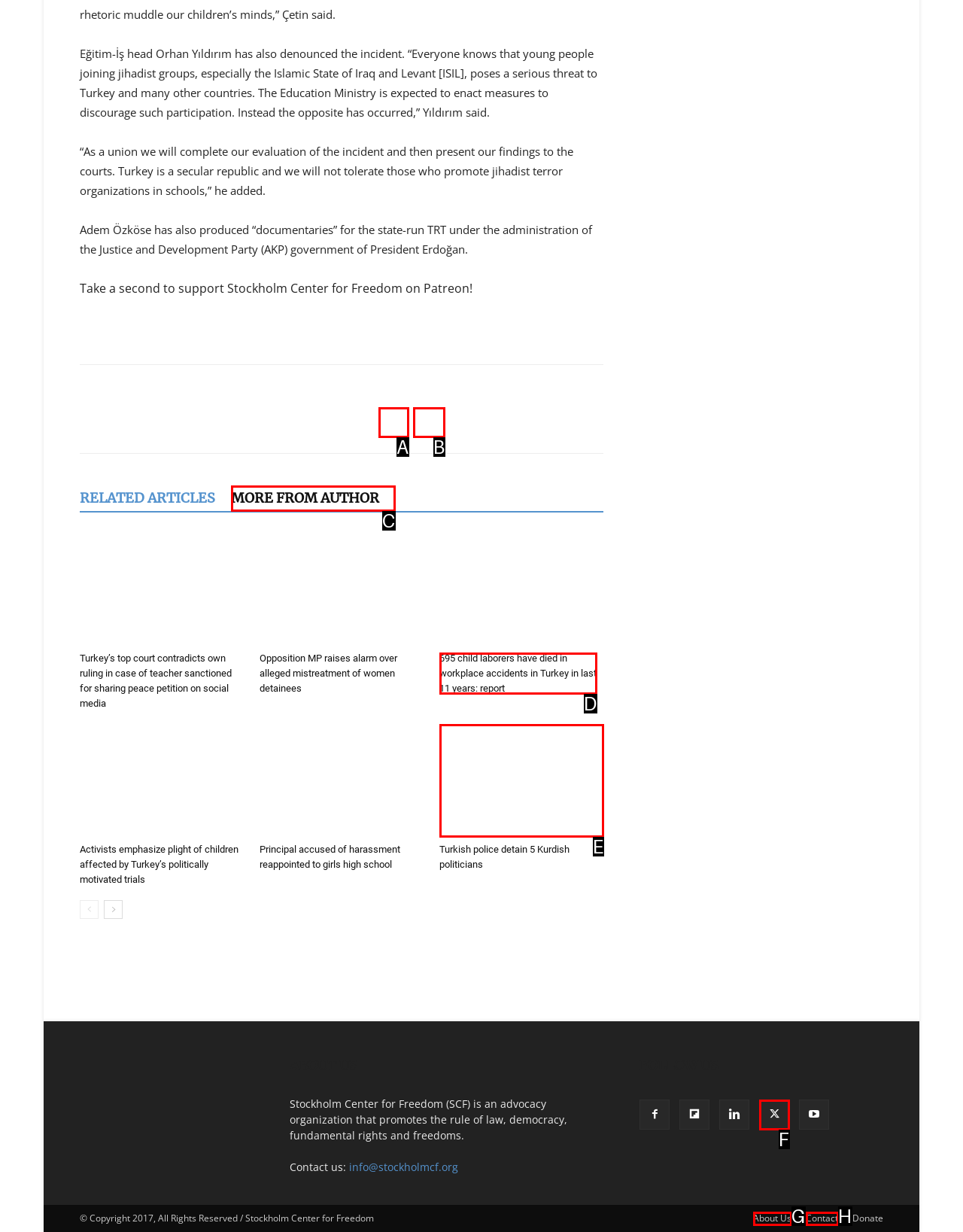Which HTML element matches the description: About Us the best? Answer directly with the letter of the chosen option.

G